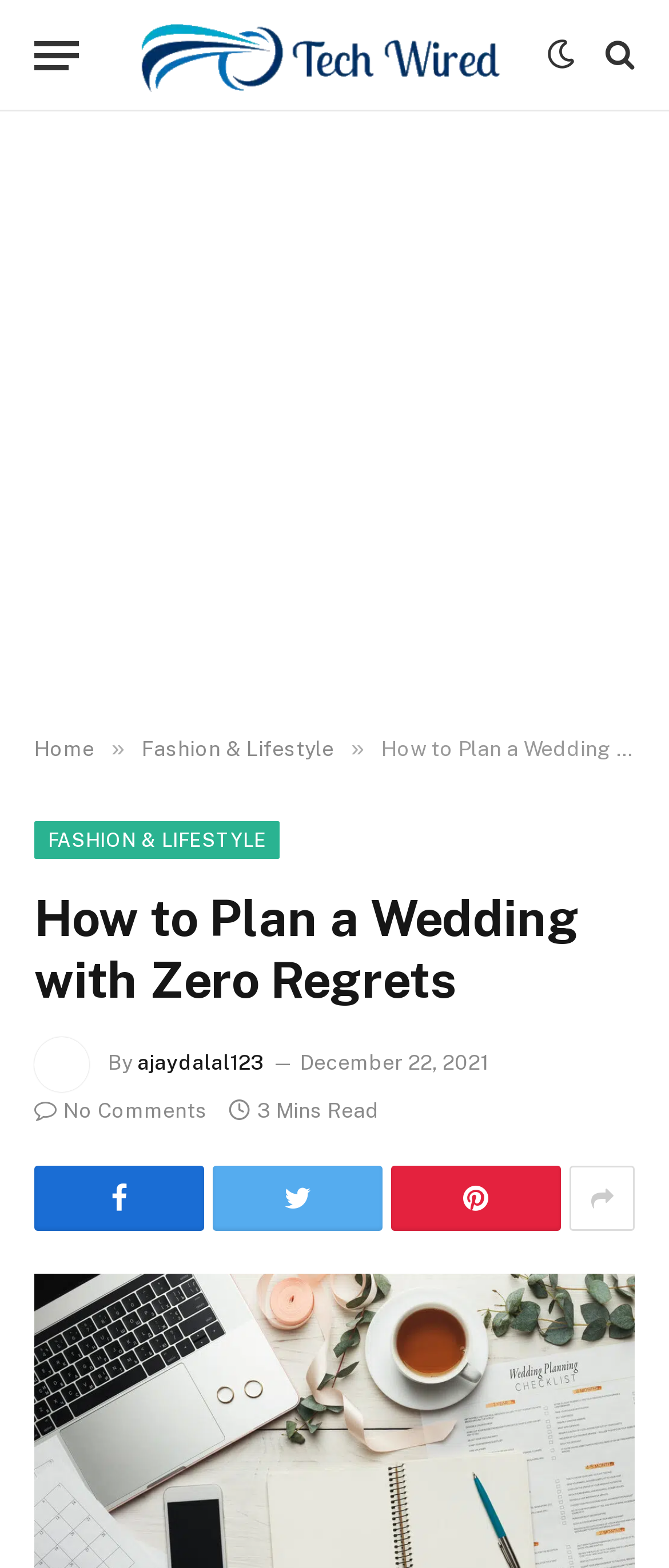Please specify the bounding box coordinates of the clickable region to carry out the following instruction: "Read the article by ajaydalal123". The coordinates should be four float numbers between 0 and 1, in the format [left, top, right, bottom].

[0.205, 0.671, 0.395, 0.686]